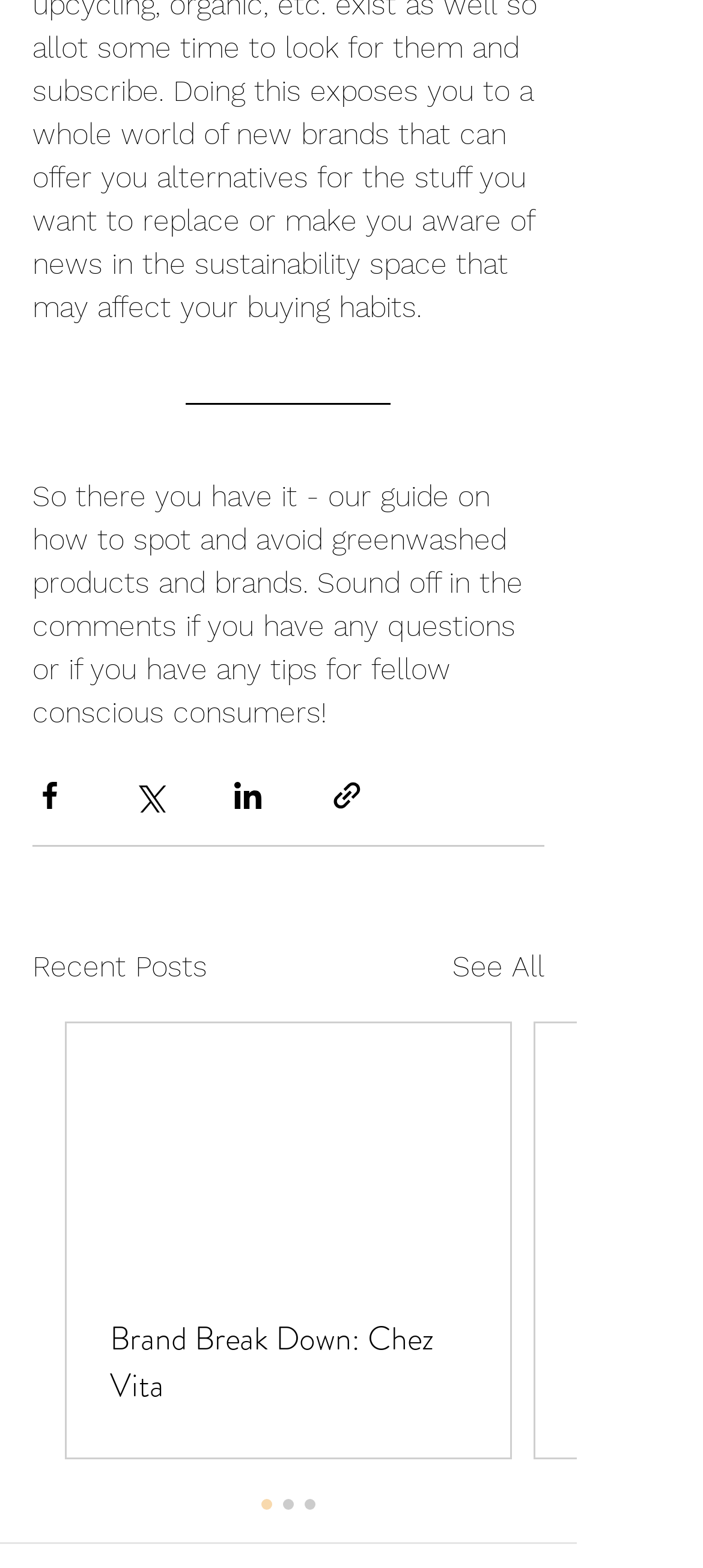Please identify the coordinates of the bounding box that should be clicked to fulfill this instruction: "Share via LinkedIn".

[0.328, 0.496, 0.377, 0.518]